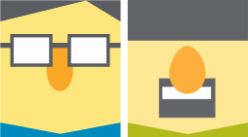Offer a detailed explanation of the image and its components.

The image features two cartoon-style characters, characterized by their distinctive facial features and colors. On the left, a figure with round glasses and a circular orange nose stands out against a pale yellow background, wearing a blue triangular collar. This character's glasses are prominently displayed, accentuating their scholarly appearance. On the right, a second character showcasing a more serious expression features a rounded orange shape, possibly representing a nose or chin, and a simple, rectangular mouth set against a beige background. This figure is dressed in a gray top and has a triangular collar in a muted green shade, suggesting a more businesslike demeanor. Both characters are designed in a playful, simplistic style, conveying a sense of lightheartedness while also hinting at individuality through their attire and facial expressions.